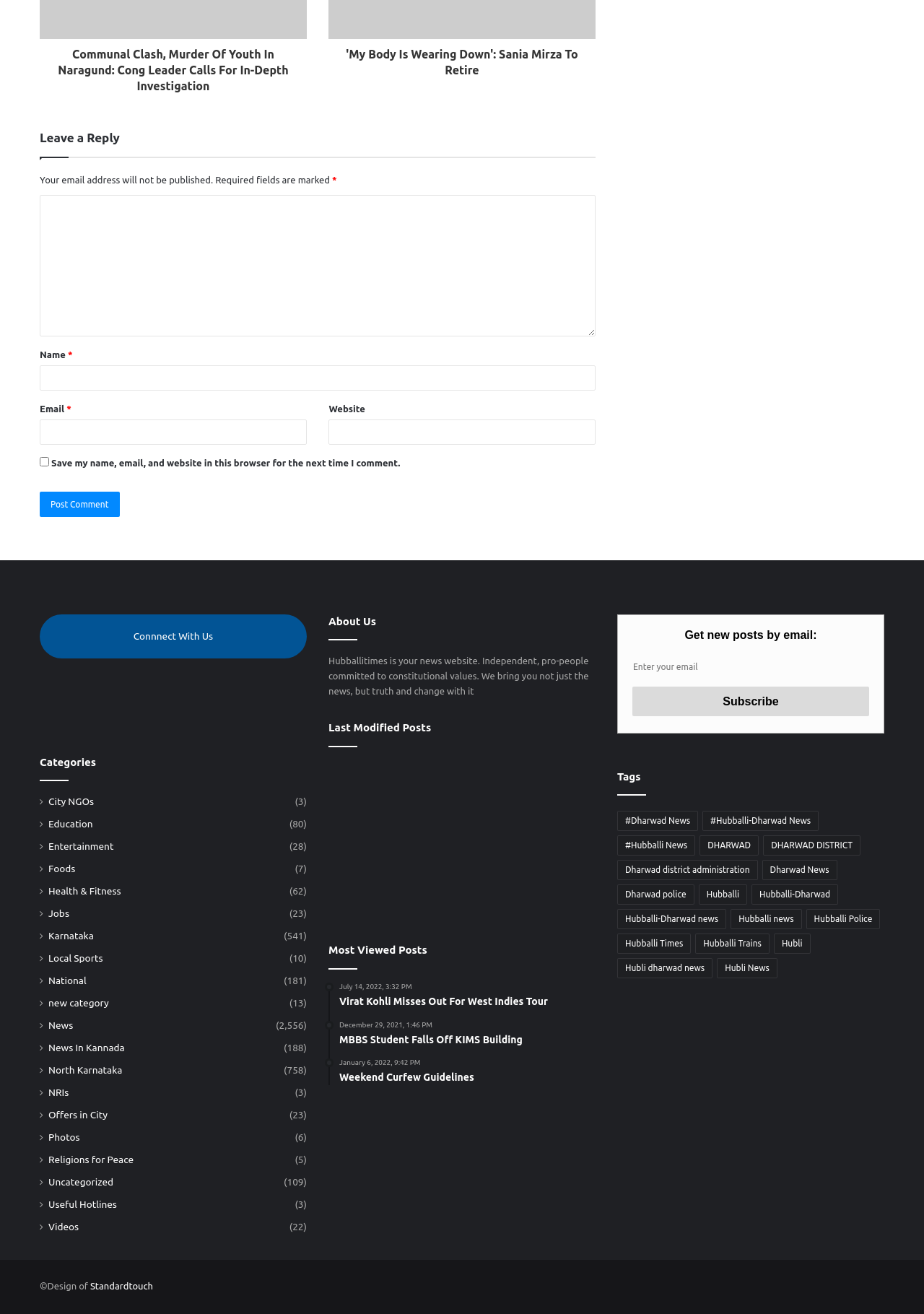Identify the bounding box coordinates of the element that should be clicked to fulfill this task: "Connect with us". The coordinates should be provided as four float numbers between 0 and 1, i.e., [left, top, right, bottom].

[0.144, 0.48, 0.231, 0.488]